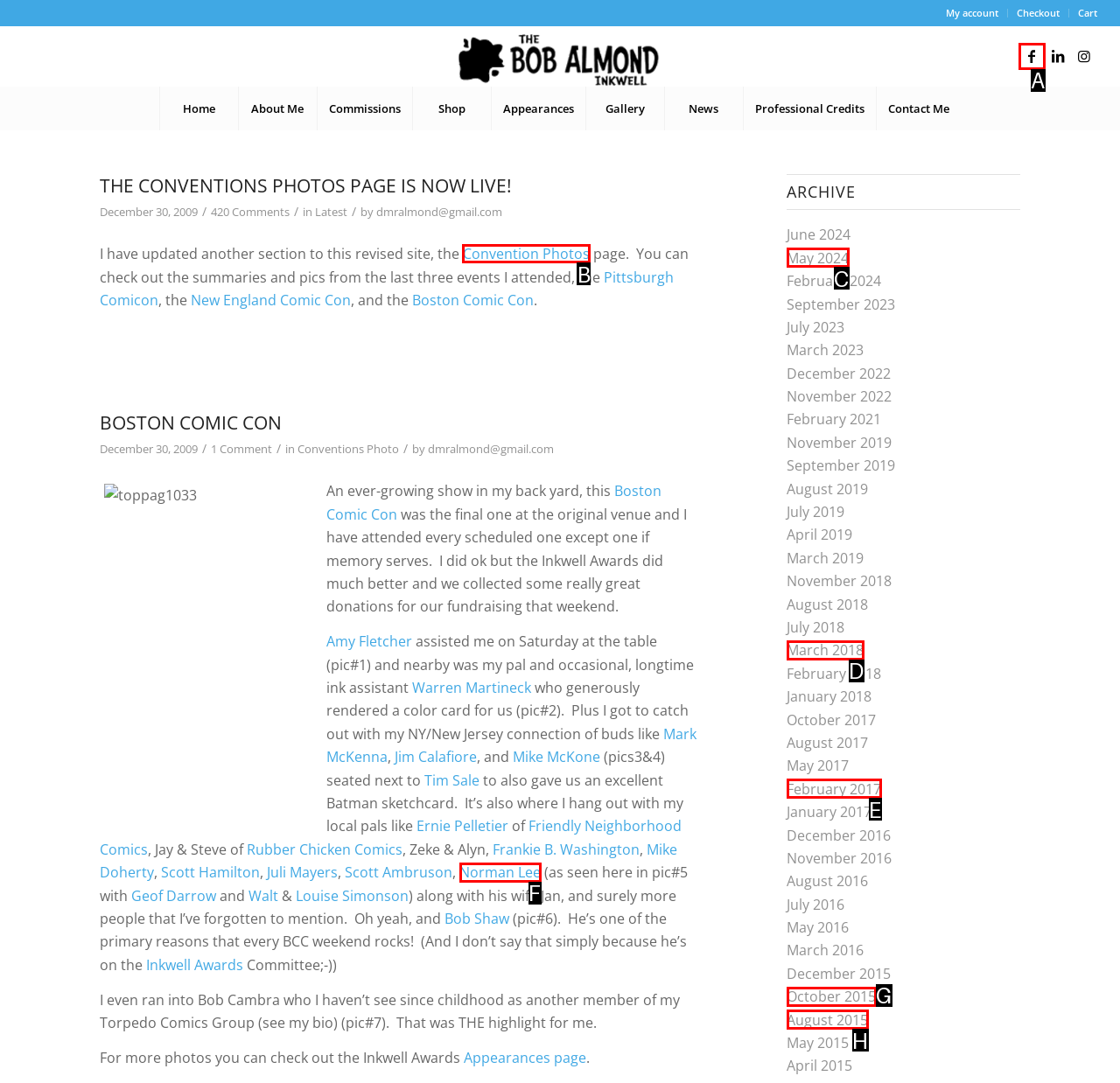Please identify the correct UI element to click for the task: View Convention Photos Respond with the letter of the appropriate option.

B